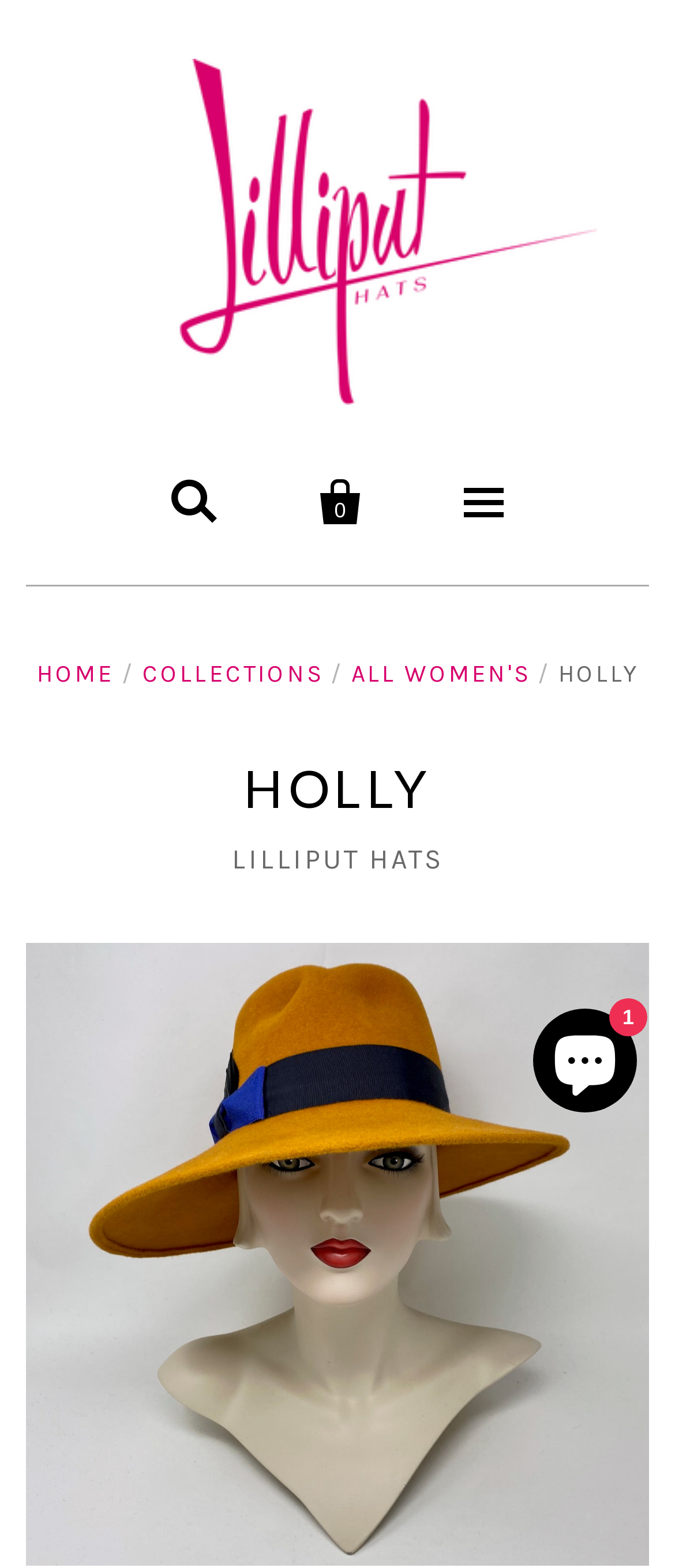Please find the bounding box coordinates of the section that needs to be clicked to achieve this instruction: "Click on the 'GIFT CARDS' link".

[0.0, 0.663, 1.0, 0.722]